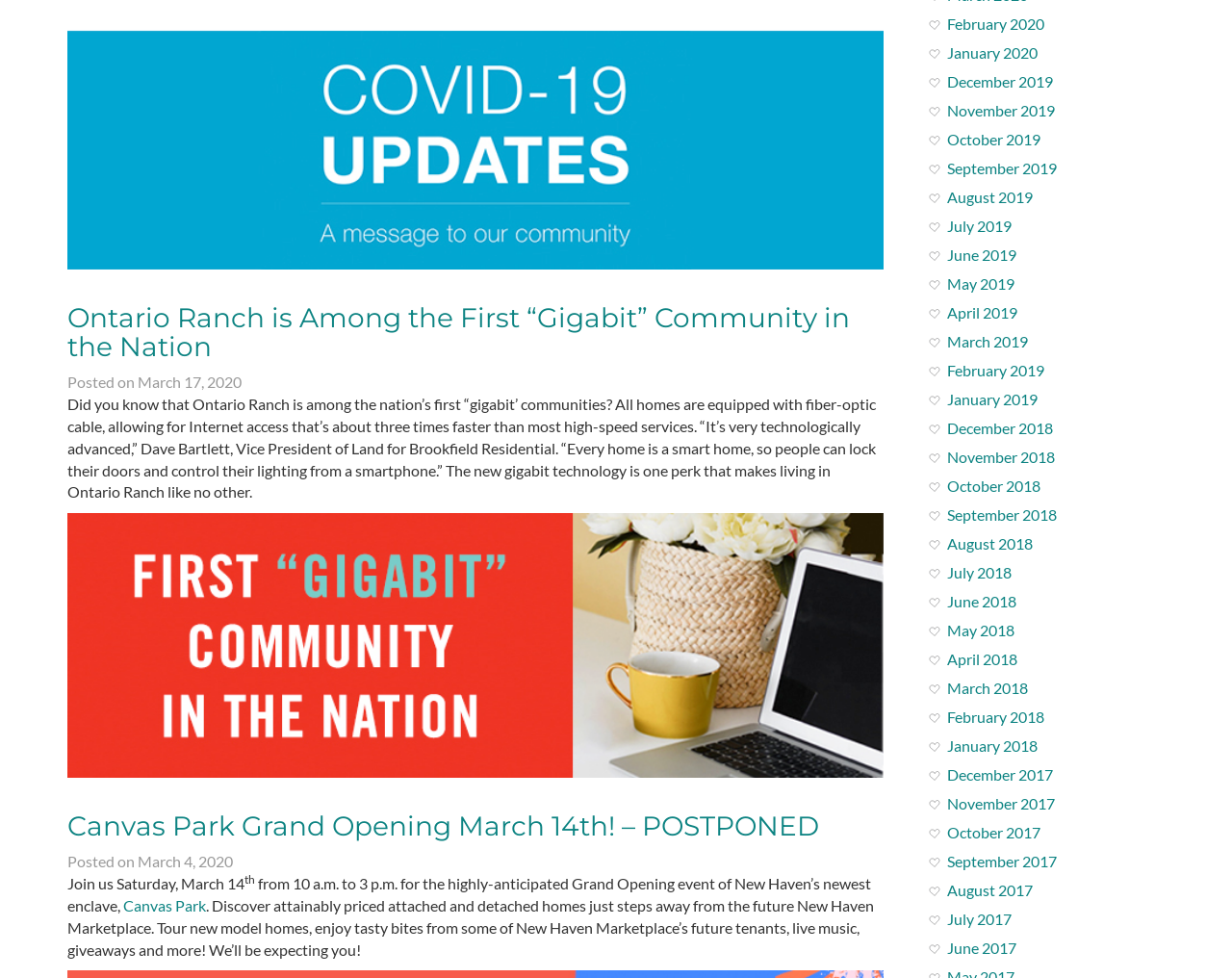Identify the bounding box coordinates for the UI element described by the following text: "March 2018". Provide the coordinates as four float numbers between 0 and 1, in the format [left, top, right, bottom].

[0.768, 0.694, 0.834, 0.713]